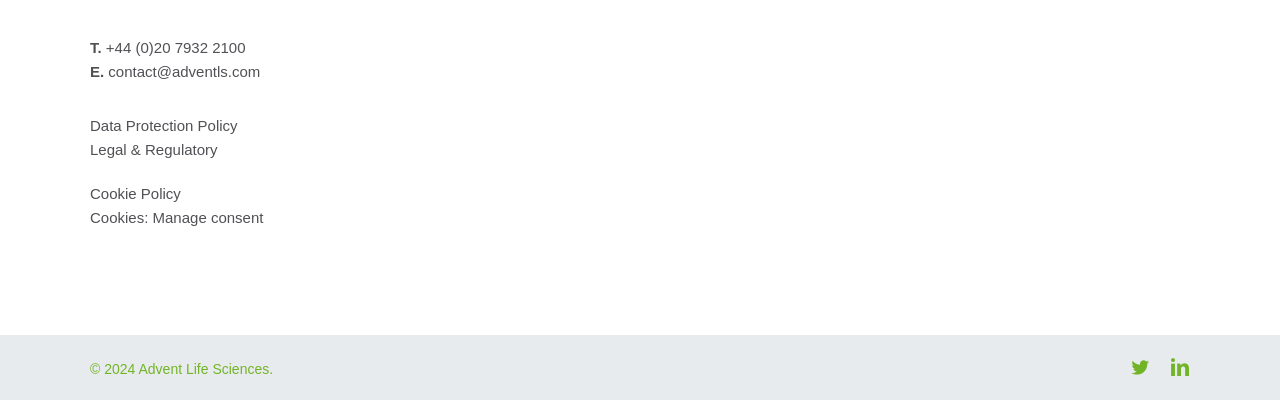Please analyze the image and provide a thorough answer to the question:
What is the title of the data protection policy?

I found the title of the data protection policy by looking at the link element that contains the title, which is 'Data Protection Policy'.